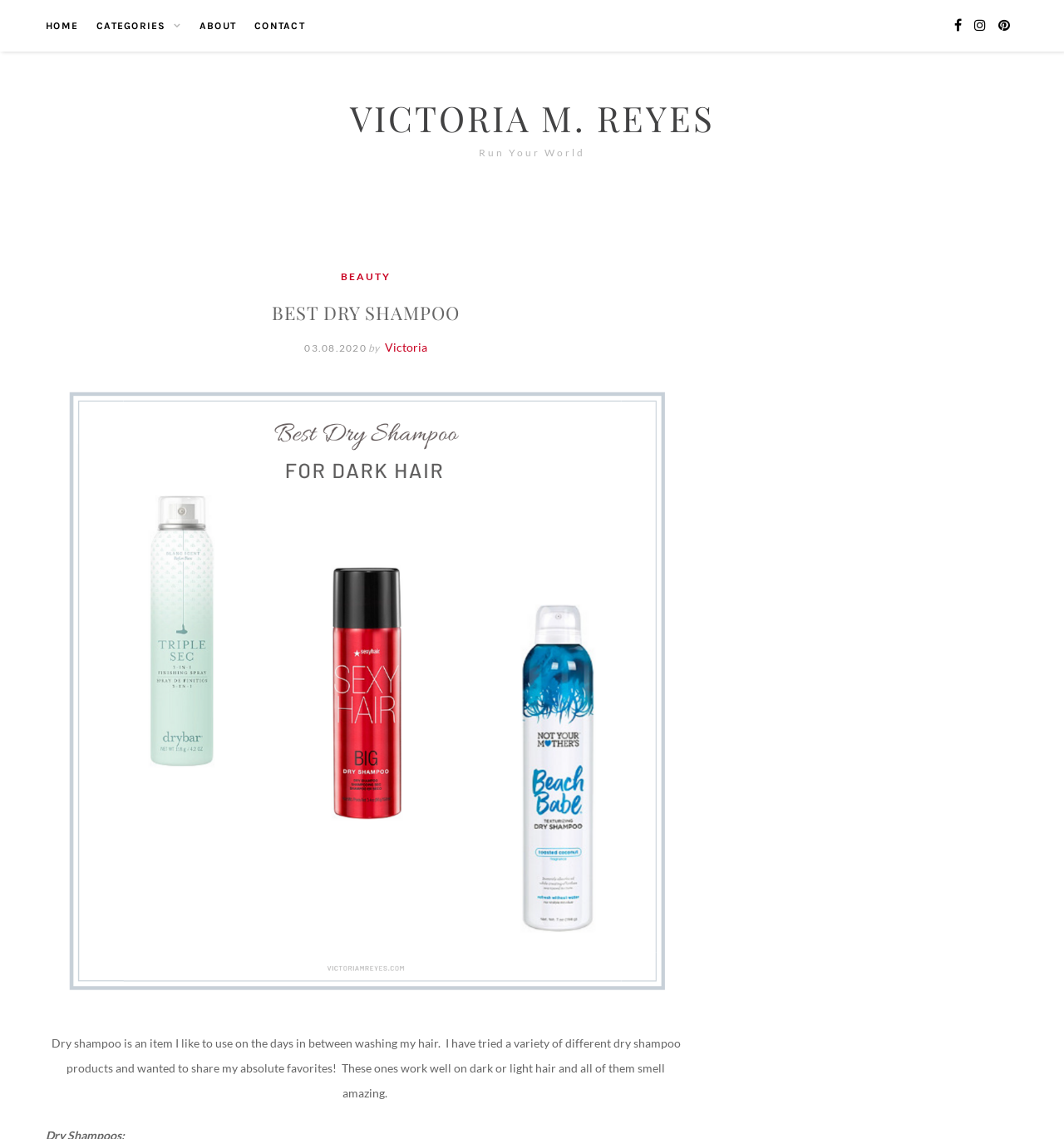Pinpoint the bounding box coordinates of the element that must be clicked to accomplish the following instruction: "go to home page". The coordinates should be in the format of four float numbers between 0 and 1, i.e., [left, top, right, bottom].

[0.043, 0.0, 0.073, 0.045]